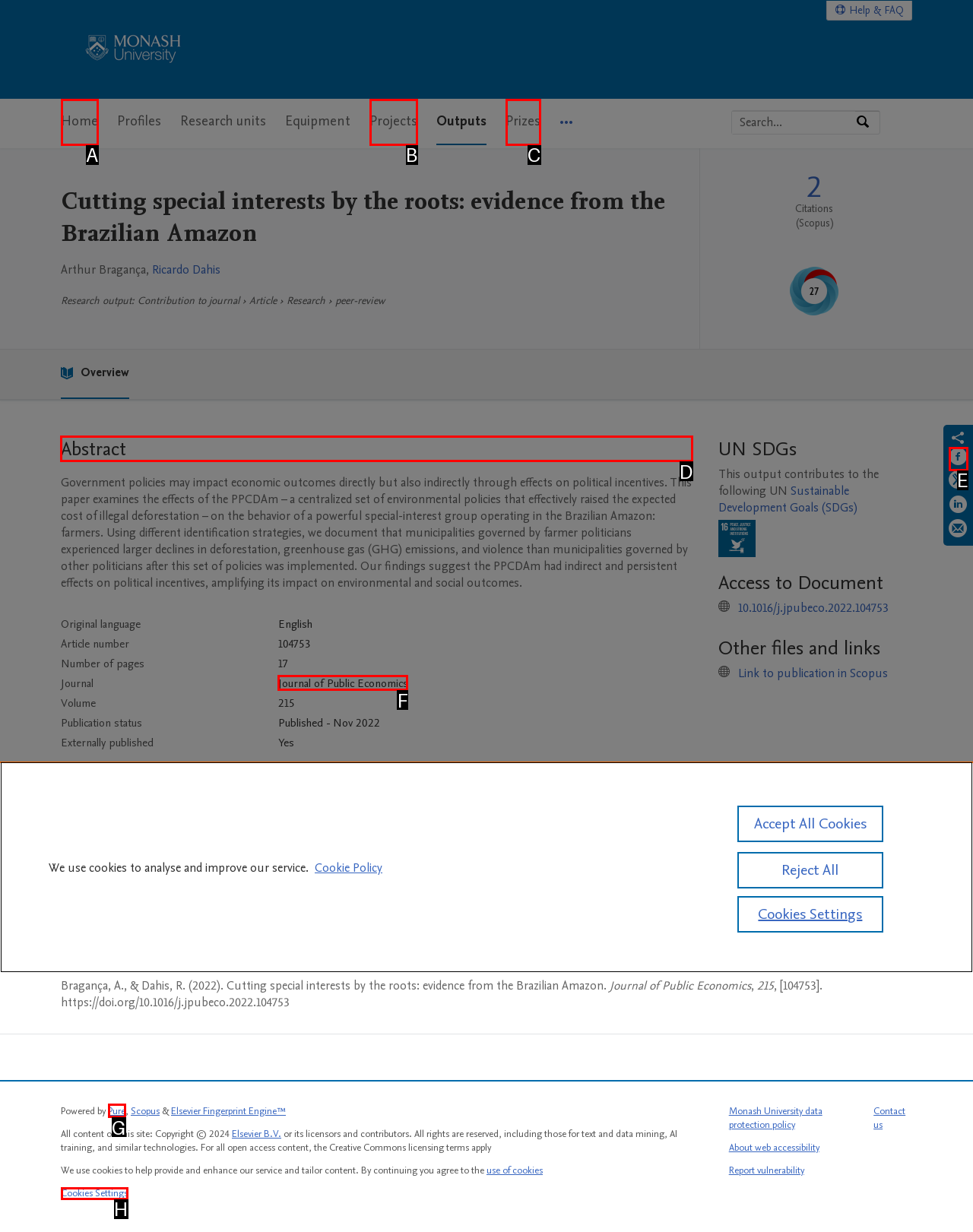Point out which HTML element you should click to fulfill the task: Read the abstract.
Provide the option's letter from the given choices.

D